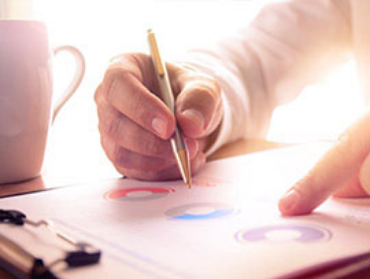Using the information shown in the image, answer the question with as much detail as possible: What is the object in the background of the image?

The object in the background of the image is a white cup, which suggests that the person is having a coffee or tea, adding a cozy touch to the scene.